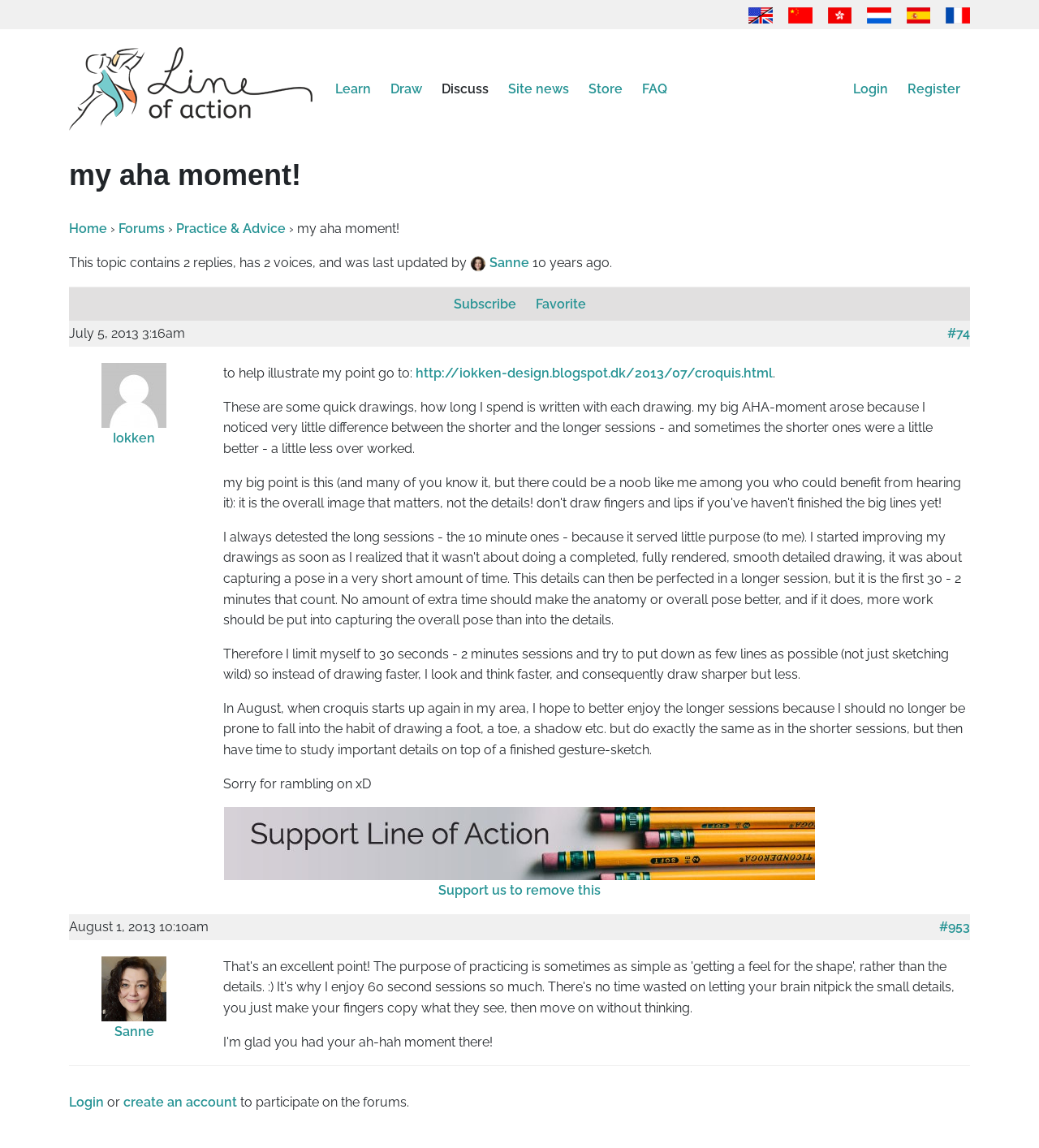Please answer the following query using a single word or phrase: 
How many languages are available on the website?

6